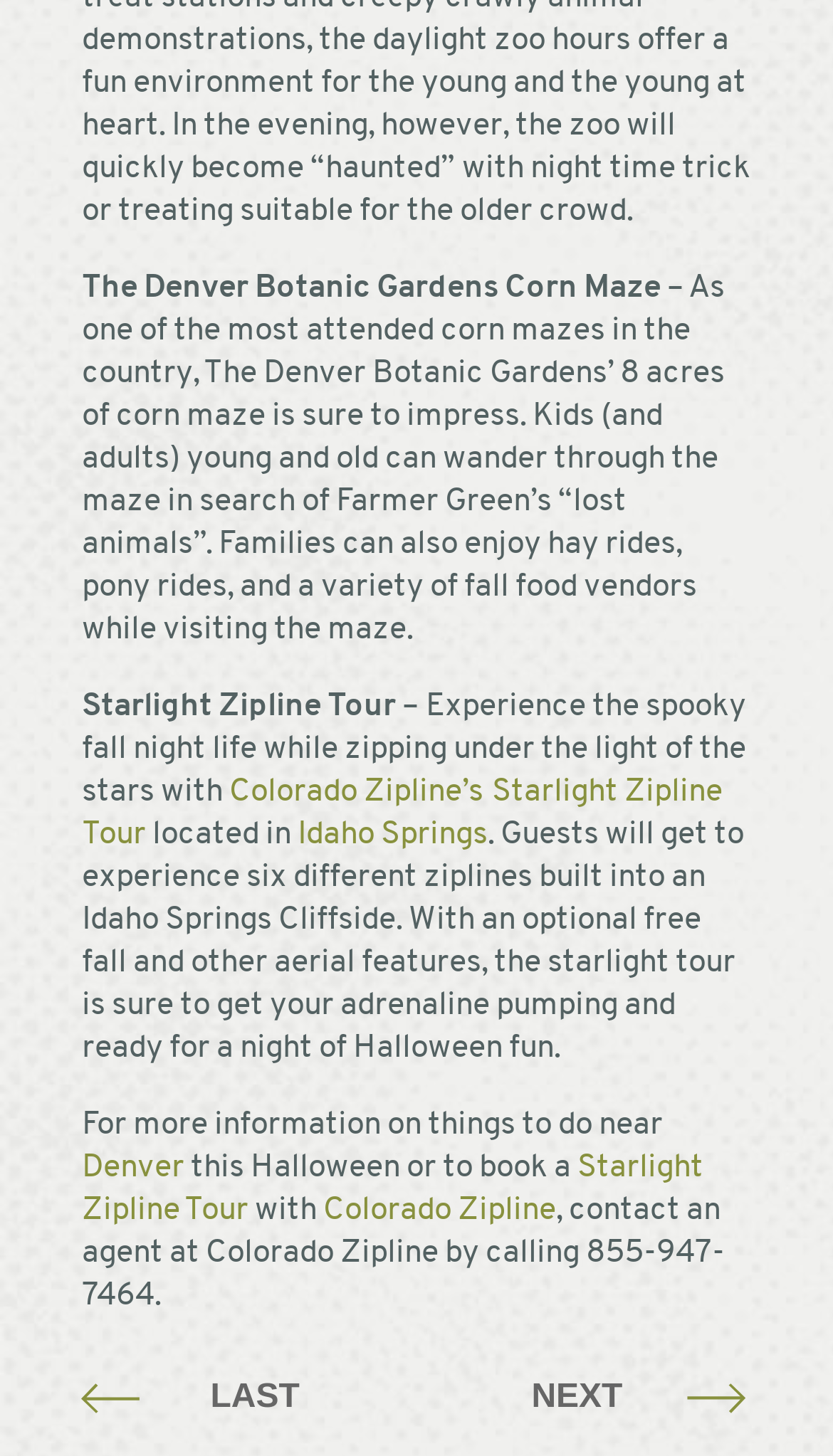Utilize the details in the image to give a detailed response to the question: How many acres of corn maze are there?

The question asks for the number of acres of corn maze, which can be found in the second StaticText element with the text 'The Denver Botanic Gardens’ 8 acres of corn maze...'.